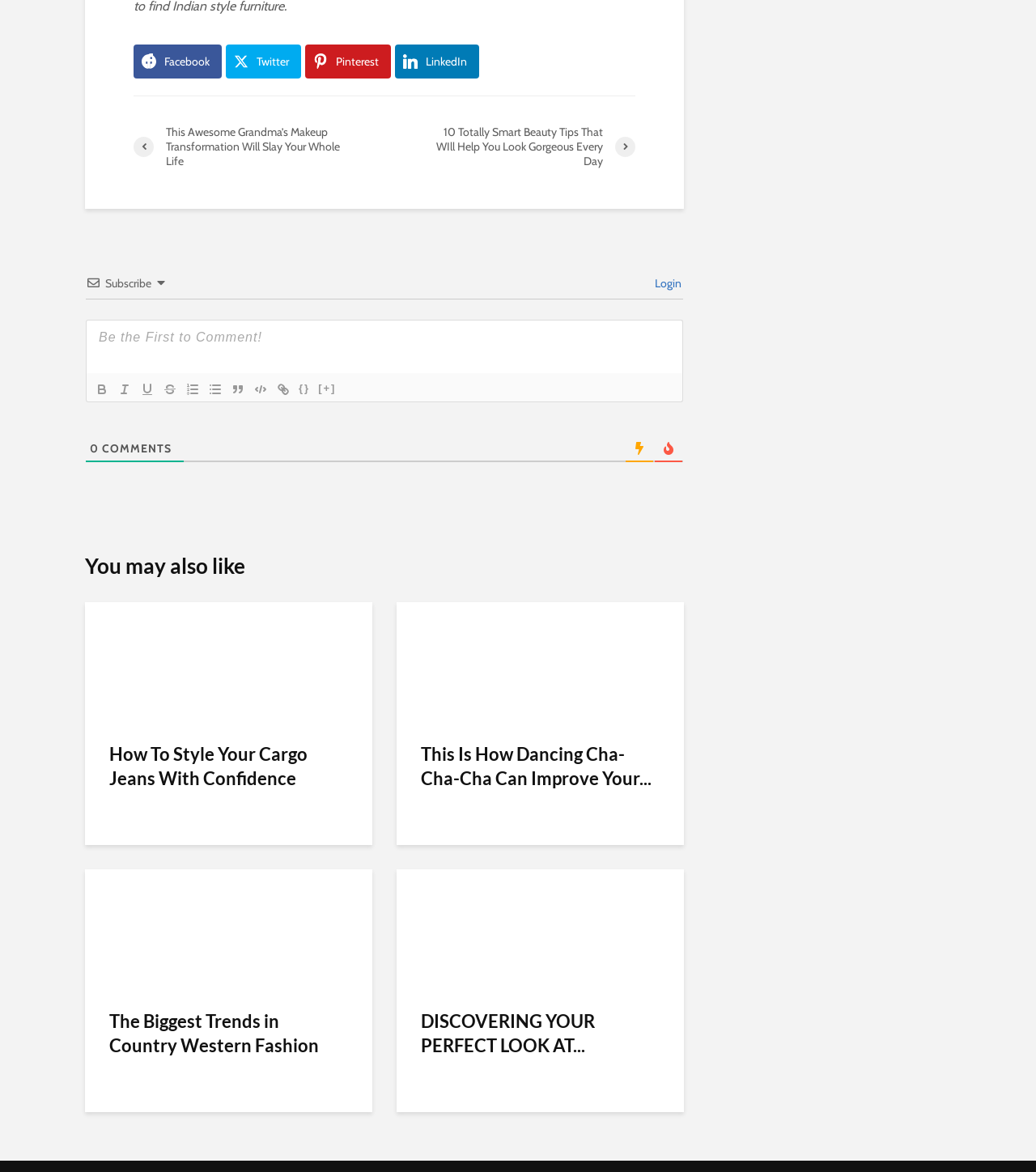Please provide the bounding box coordinate of the region that matches the element description: DISCOVERING YOUR PERFECT LOOK AT.... Coordinates should be in the format (top-left x, top-left y, bottom-right x, bottom-right y) and all values should be between 0 and 1.

[0.406, 0.861, 0.637, 0.903]